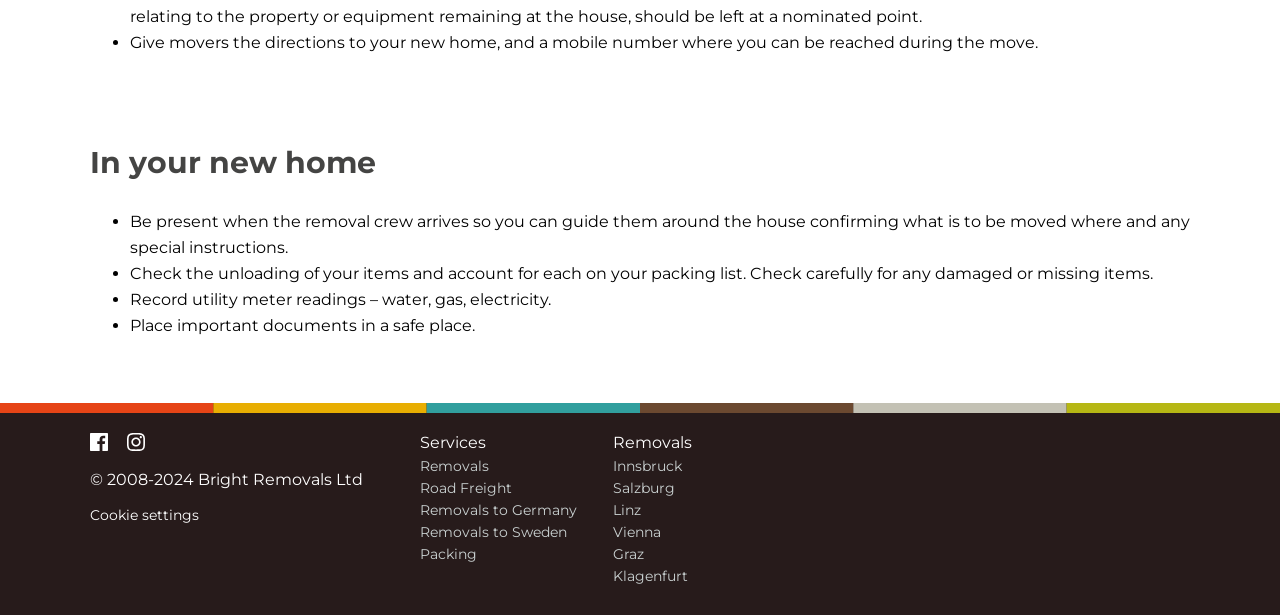What is the first step in the moving process? Analyze the screenshot and reply with just one word or a short phrase.

Give movers directions